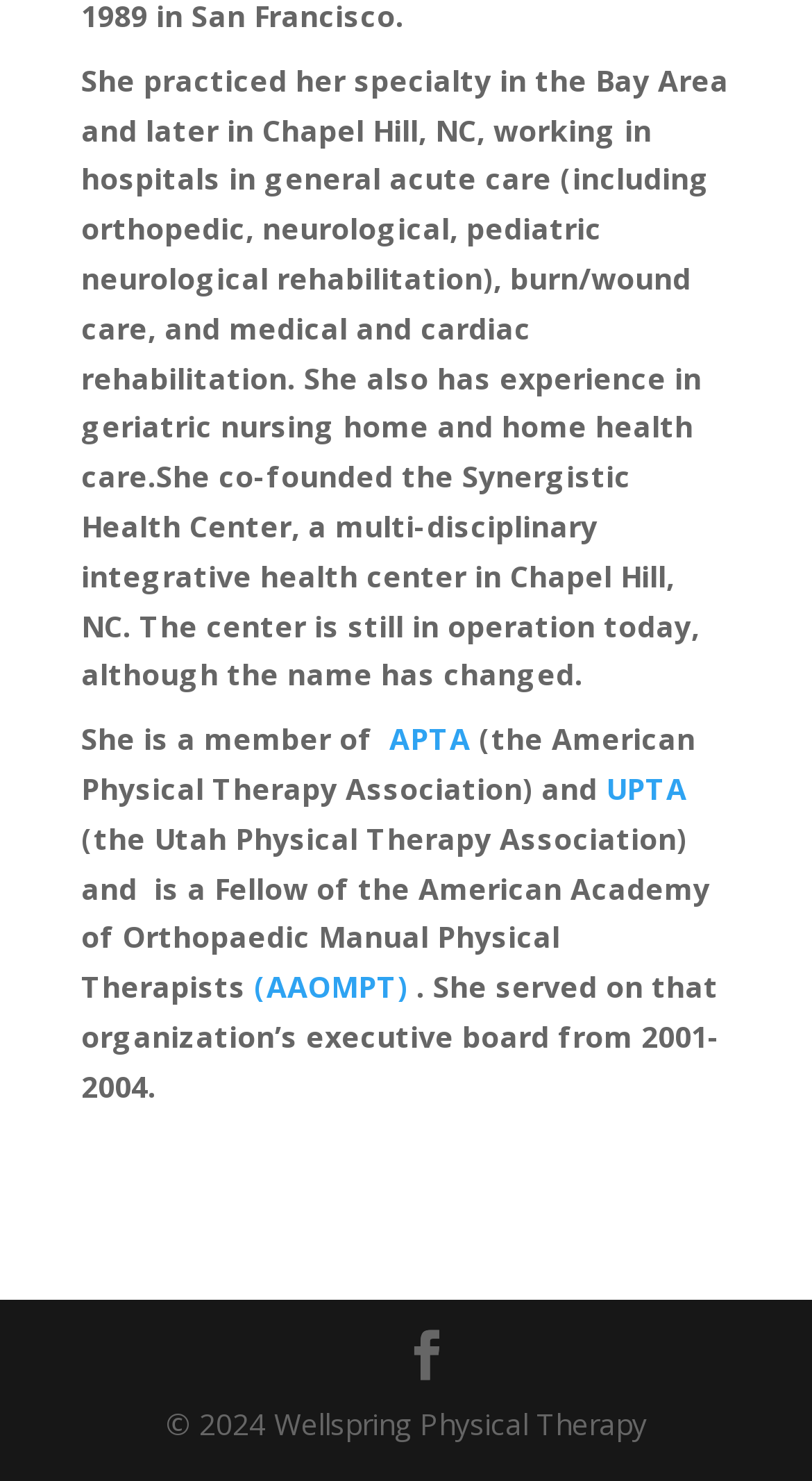Answer the question using only one word or a concise phrase: How many associations is the person a member of?

Two